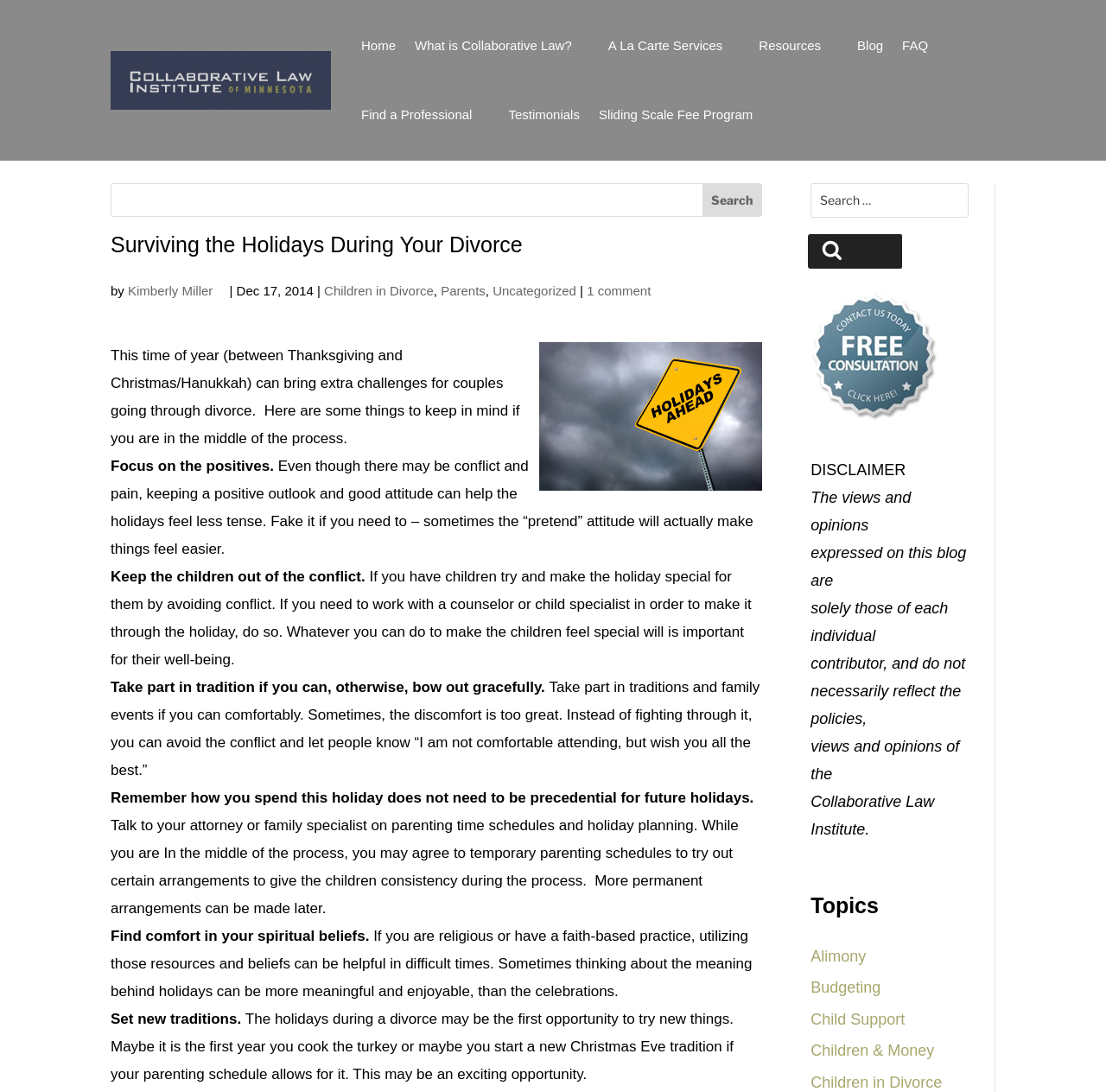Using the provided description: "1 comment", find the bounding box coordinates of the corresponding UI element. The output should be four float numbers between 0 and 1, in the format [left, top, right, bottom].

[0.531, 0.259, 0.589, 0.281]